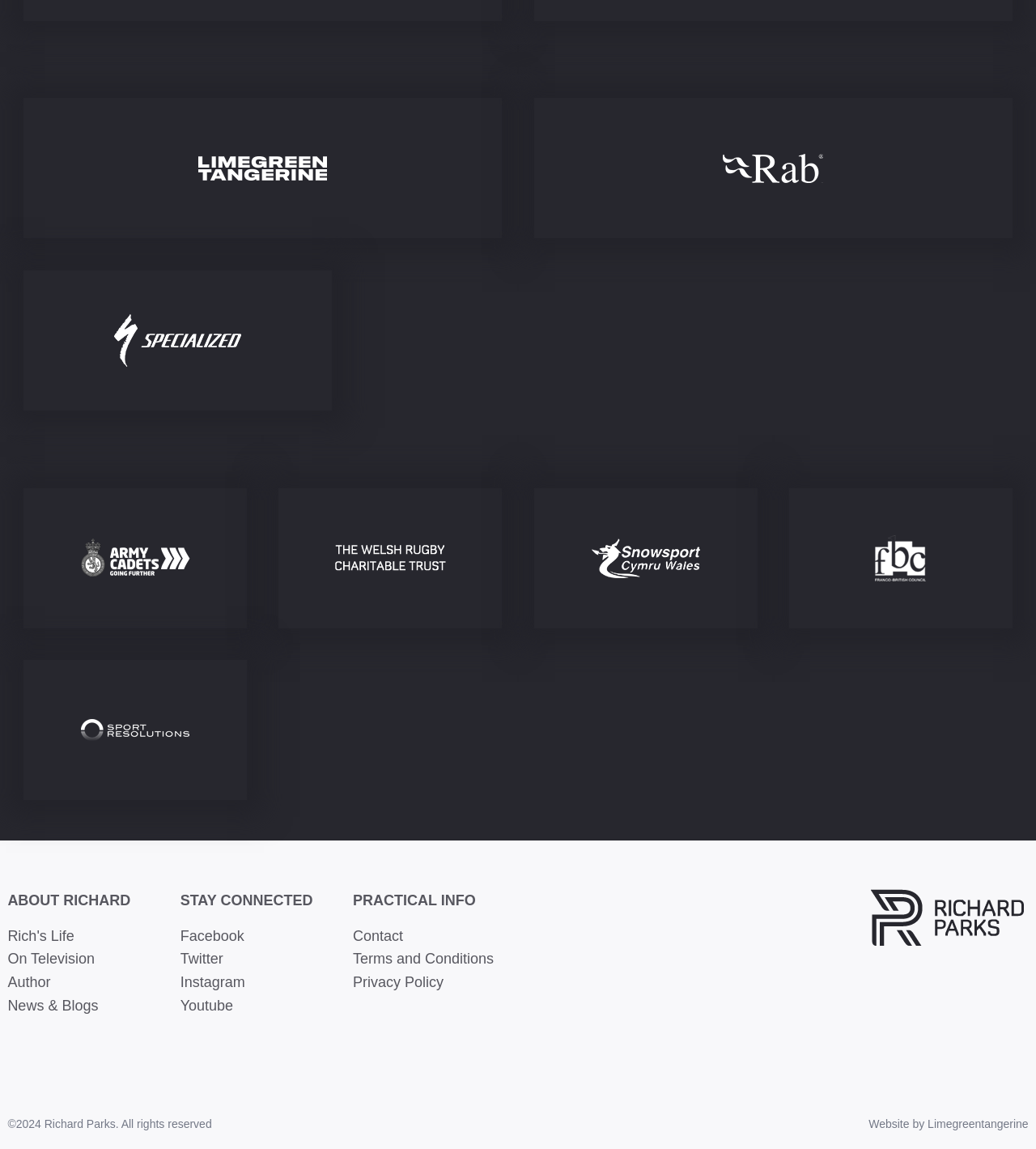Can you find the bounding box coordinates of the area I should click to execute the following instruction: "Click the 'Econews Africa' link"?

None